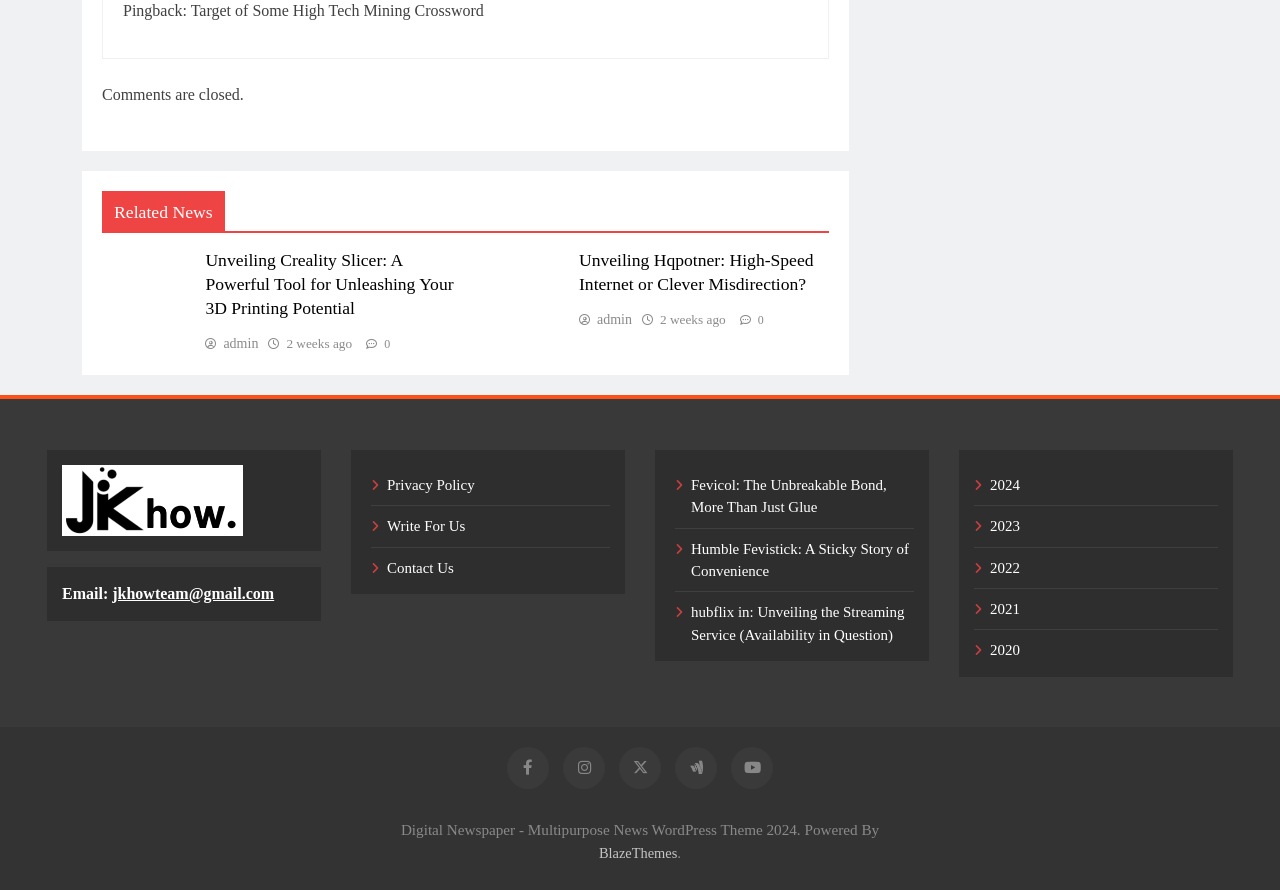What is the email address provided on the webpage?
Using the image, elaborate on the answer with as much detail as possible.

The link element with the text 'jkhowteam@gmail.com' is located near the 'Email:' text, indicating that this is the email address provided on the webpage.